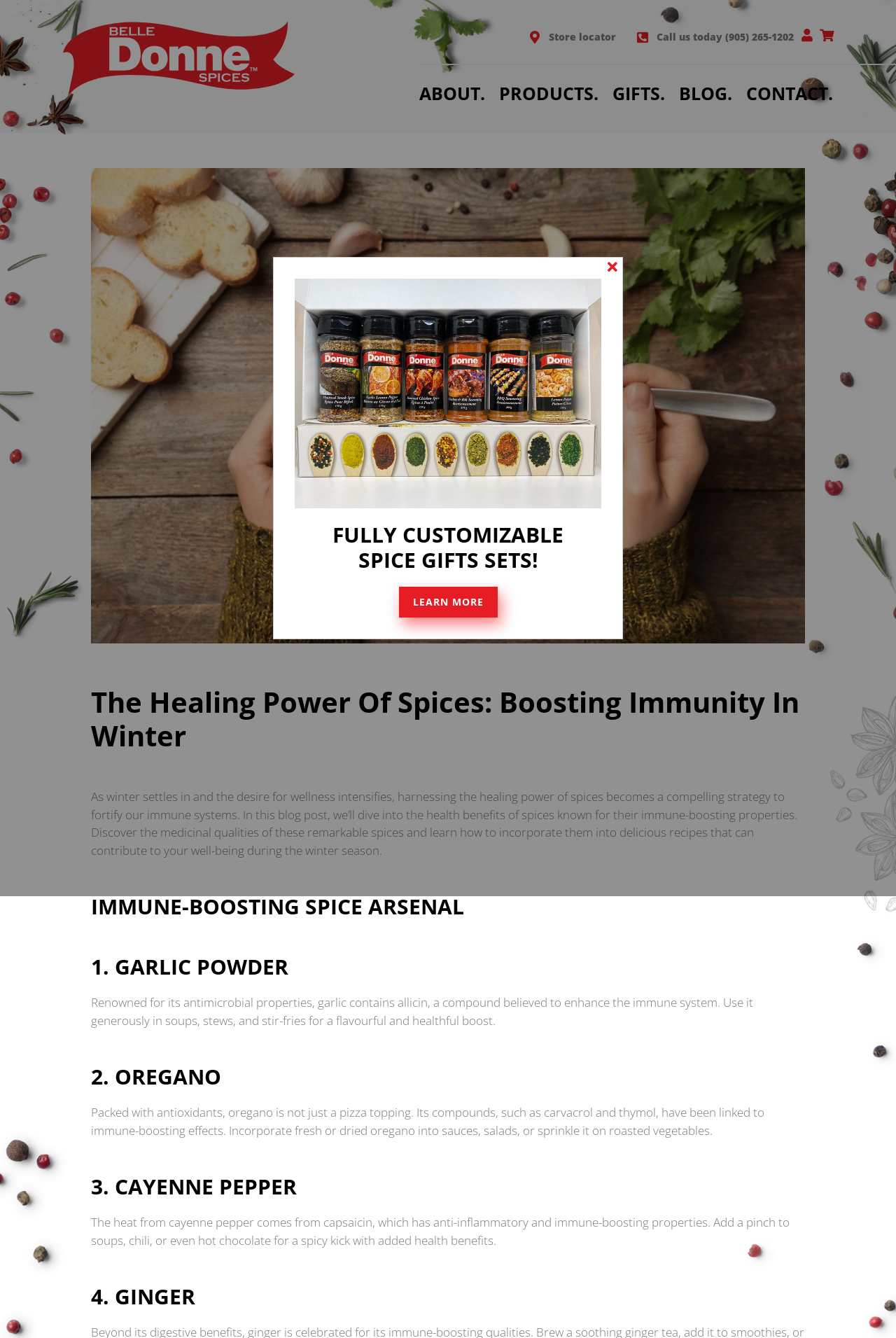Find the bounding box of the web element that fits this description: "Store locator".

[0.591, 0.022, 0.688, 0.033]